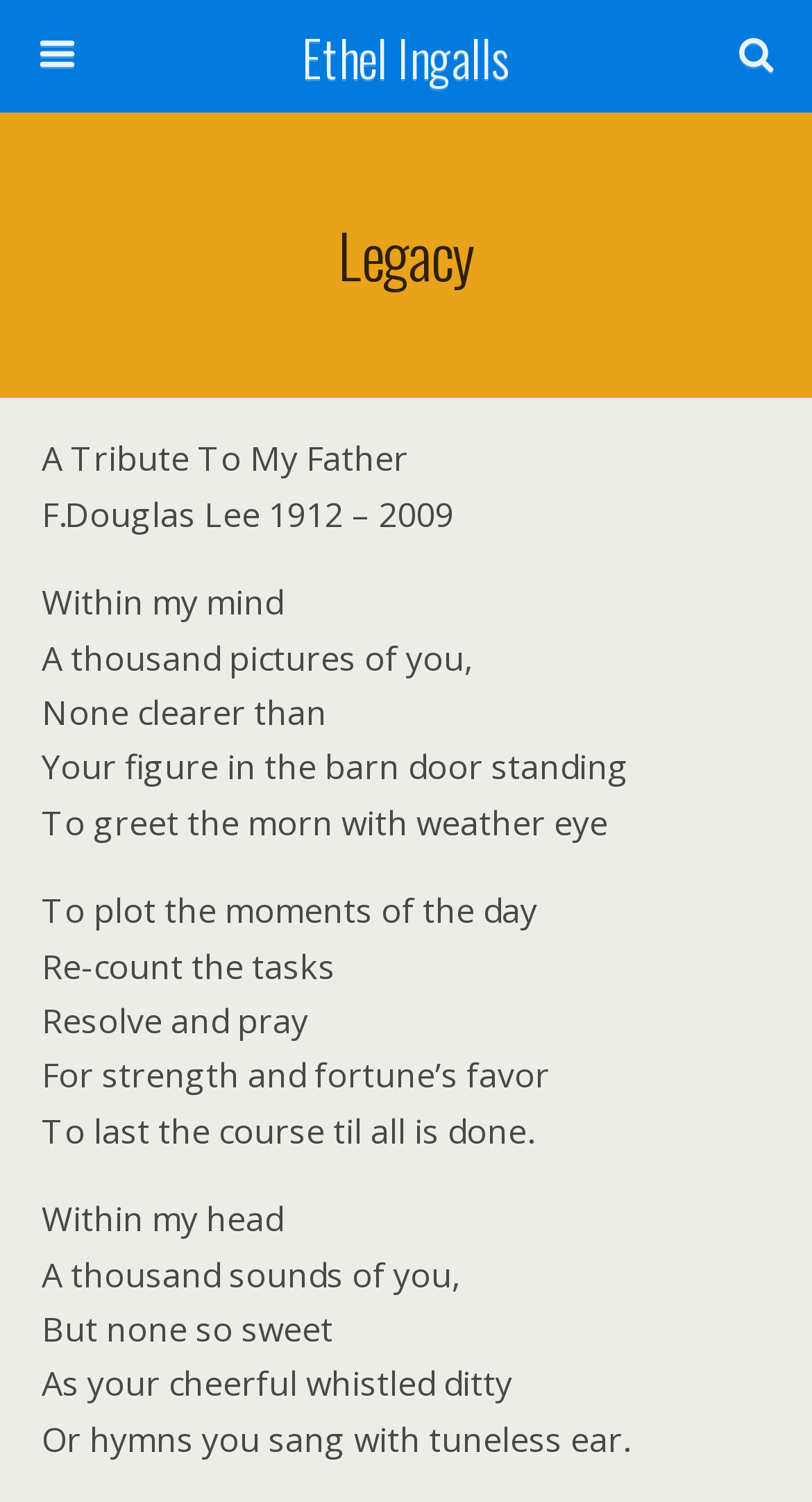Given the content of the image, can you provide a detailed answer to the question?
What is the tone of the poem?

The tone of the poem is reflective and nostalgic, as the speaker reminisces about their father and describes his legacy in a calm and introspective manner.